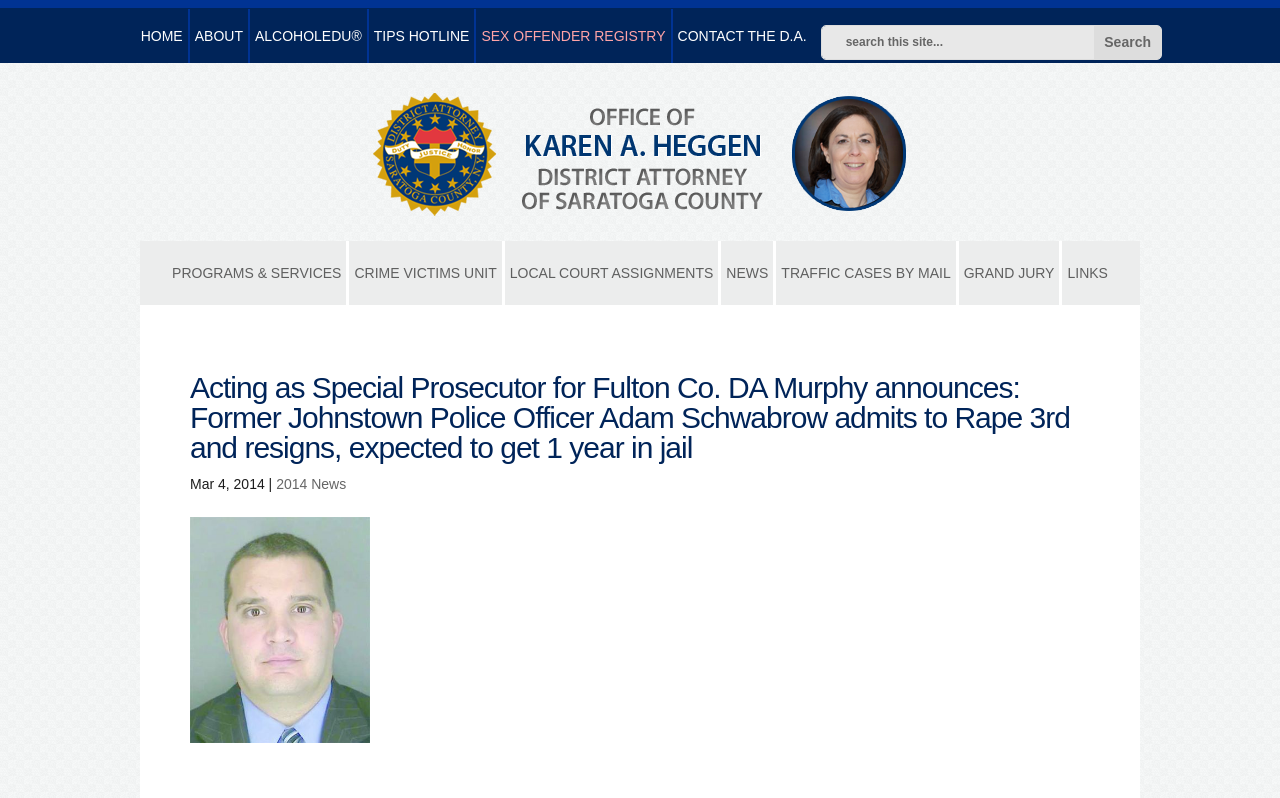Using the description: "CONTACT THE D.A.", identify the bounding box of the corresponding UI element in the screenshot.

[0.529, 0.036, 0.63, 0.054]